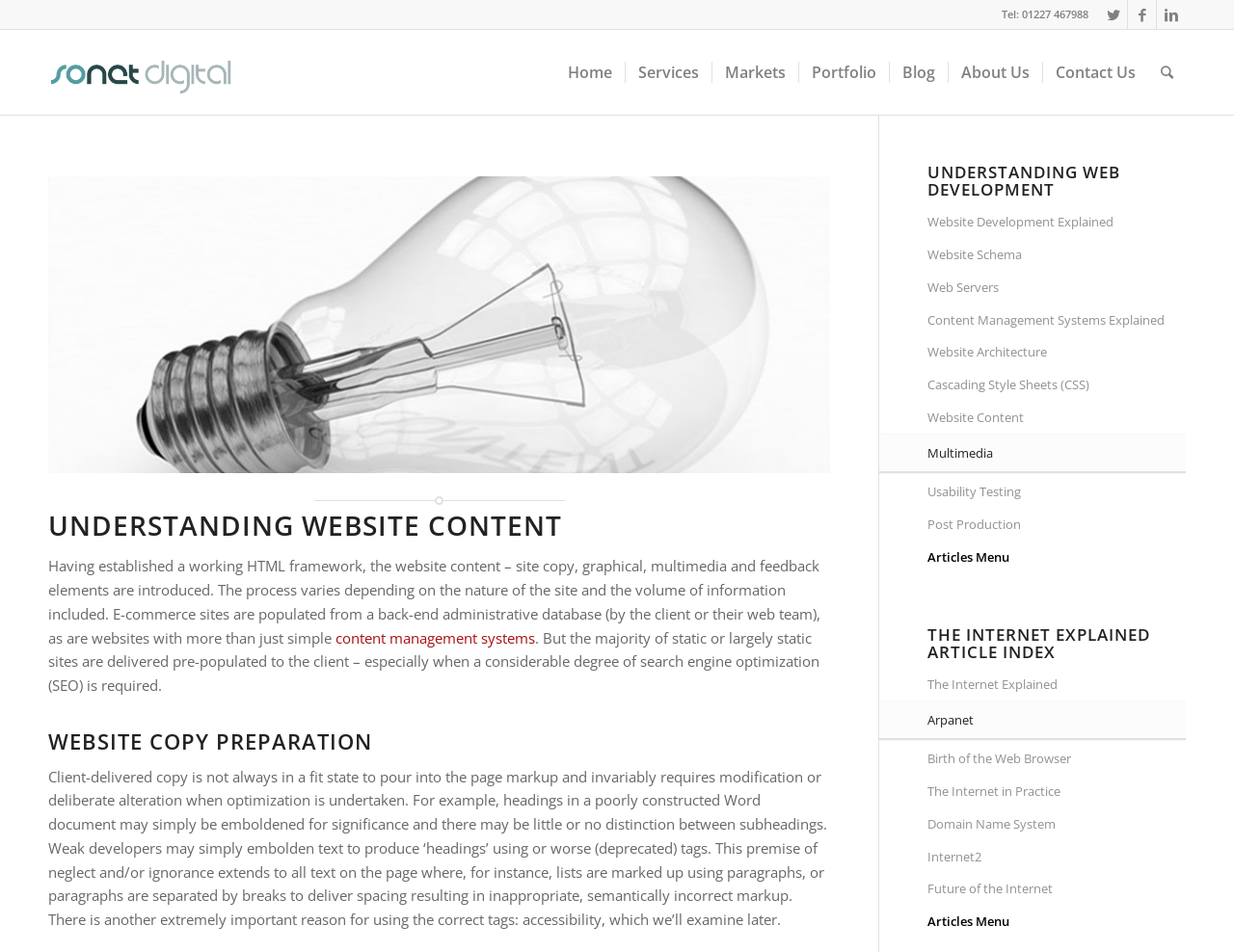Determine the coordinates of the bounding box that should be clicked to complete the instruction: "Click the 'Home' link". The coordinates should be represented by four float numbers between 0 and 1: [left, top, right, bottom].

[0.45, 0.031, 0.506, 0.12]